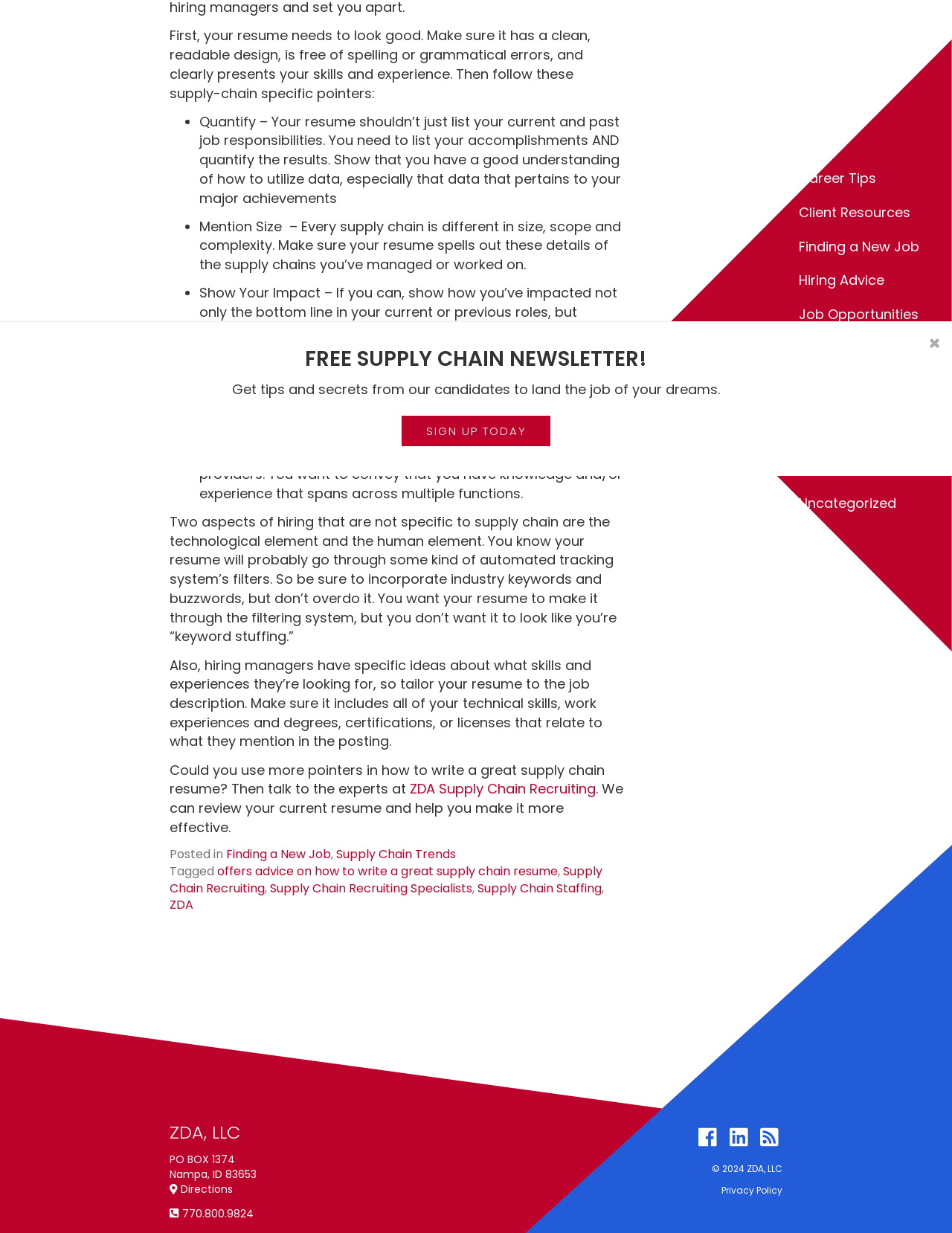Locate the bounding box of the UI element described in the following text: "Finding a New Job".

[0.238, 0.686, 0.348, 0.7]